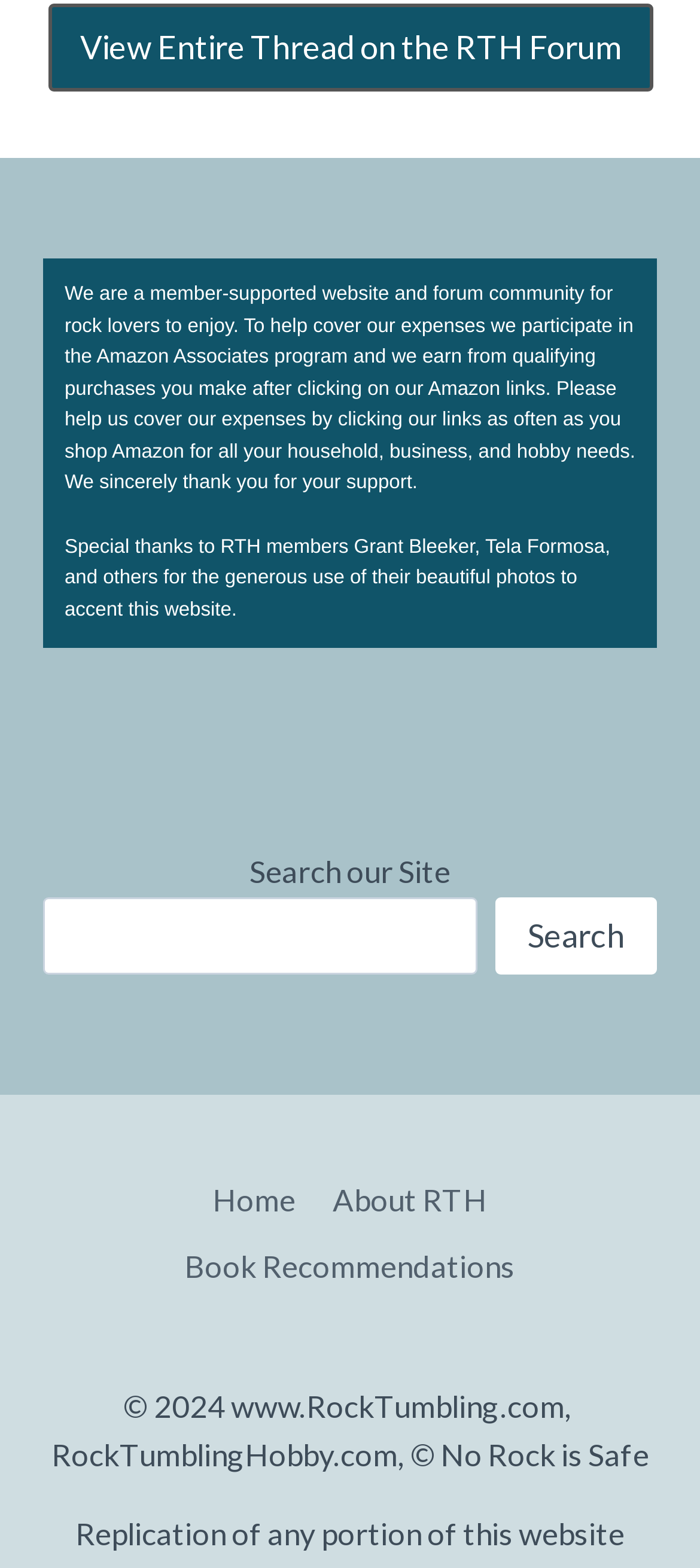What is the acknowledgement for?
Please provide a comprehensive answer based on the information in the image.

The static text element acknowledges the generous use of beautiful photos by RTH members Grant Bleeker, Tela Formosa, and others, which are used to accent the website.